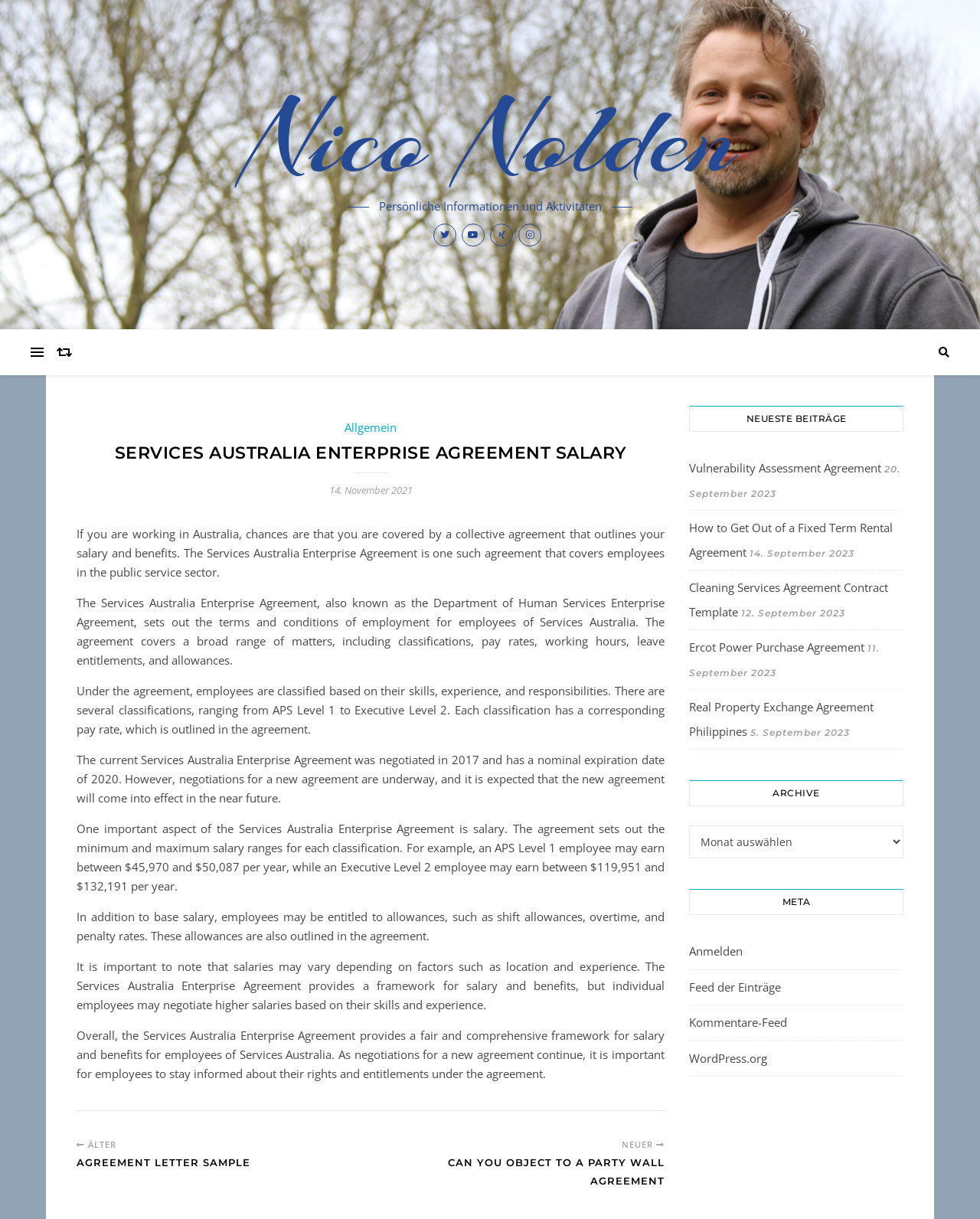Provide the bounding box coordinates for the UI element that is described by this text: "About". The coordinates should be in the form of four float numbers between 0 and 1: [left, top, right, bottom].

None